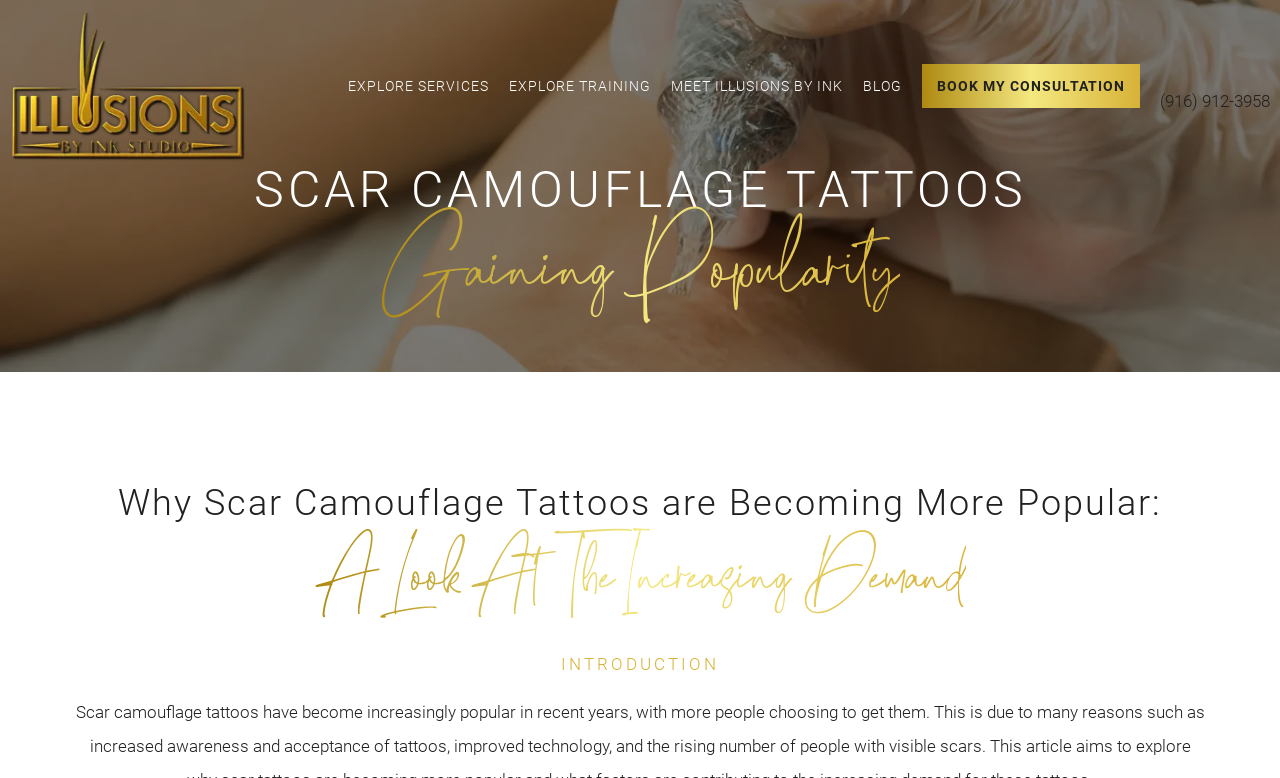Please study the image and answer the question comprehensively:
What is the topic of the article?

The topic of the article is scar camouflage tattoos, which is indicated by the headings 'SCAR CAMOUFLAGE TATTOOS Gaining Popularity' and 'Why Scar Camouflage Tattoos are Becoming More Popular: A Look At The Increasing Demand'.